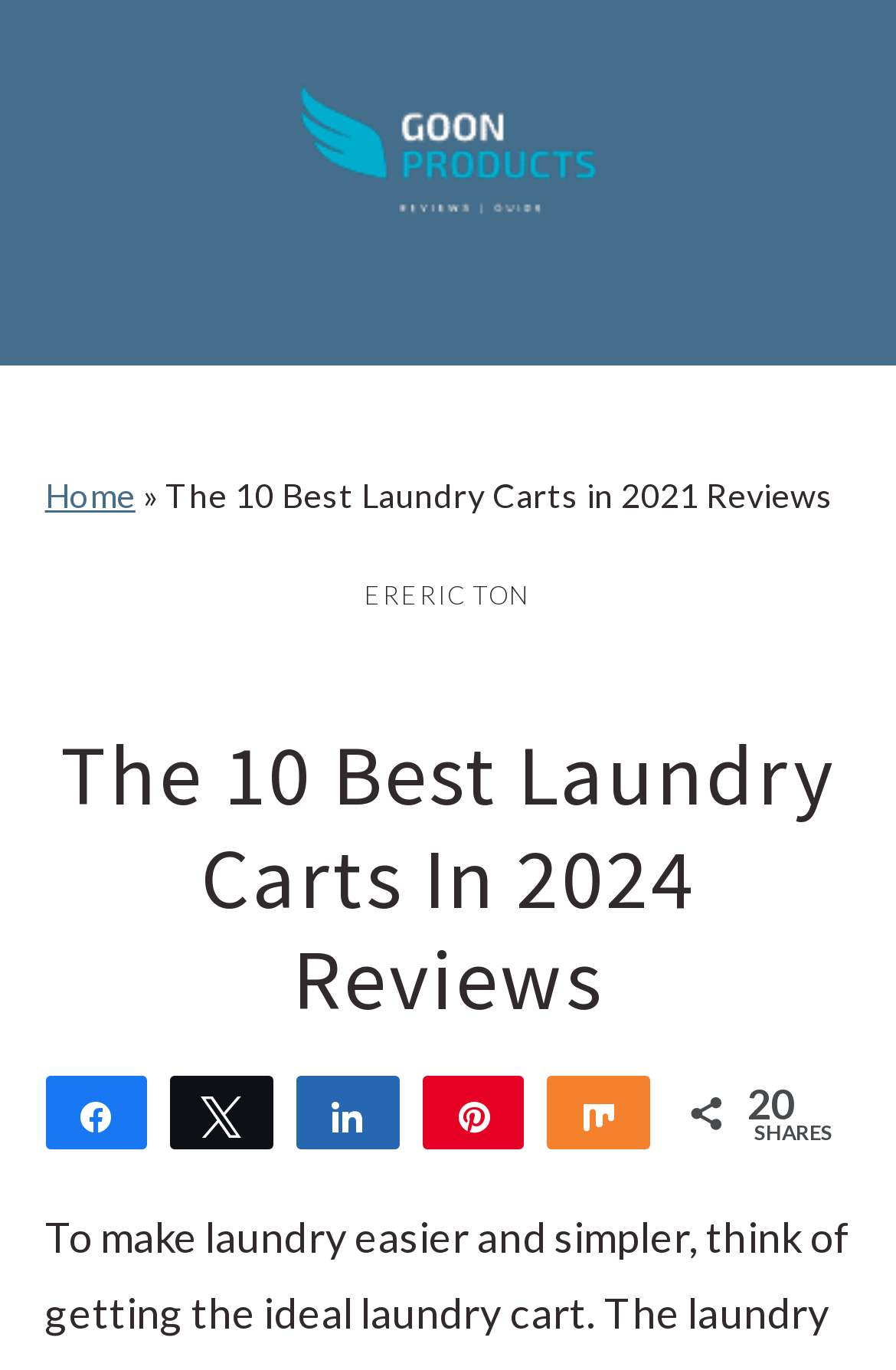Could you please study the image and provide a detailed answer to the question:
What is the topic of the webpage?

I inferred the topic of the webpage by looking at the title 'The 10 Best Laundry Carts in 2021 Reviews' and the meta description, which mentions 'quality laundry cart'.